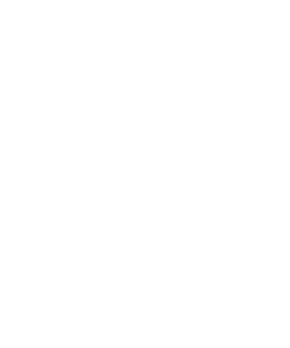Provide a comprehensive description of the image.

The image features the packaging of "Psilocybe Aztecorum Magic Mushrooms," which is part of the product listing on a webpage for psychedelic products. The label highlights that each bottle contains 30 capsules, with each capsule containing 200mg of active ingredients: 100mg of Magic Mushrooms and 100mg of Cordyceps. This product is positioned under the “RELATED PRODUCTS” section, indicating that it is part of a larger assortment of mushroom-based offerings available for purchase. The accompanying text likely addresses recommended dosages, effects, and ingredient specifics, appealing to those interested in enhancing energy, recovery, and motivation through its unique formulations.